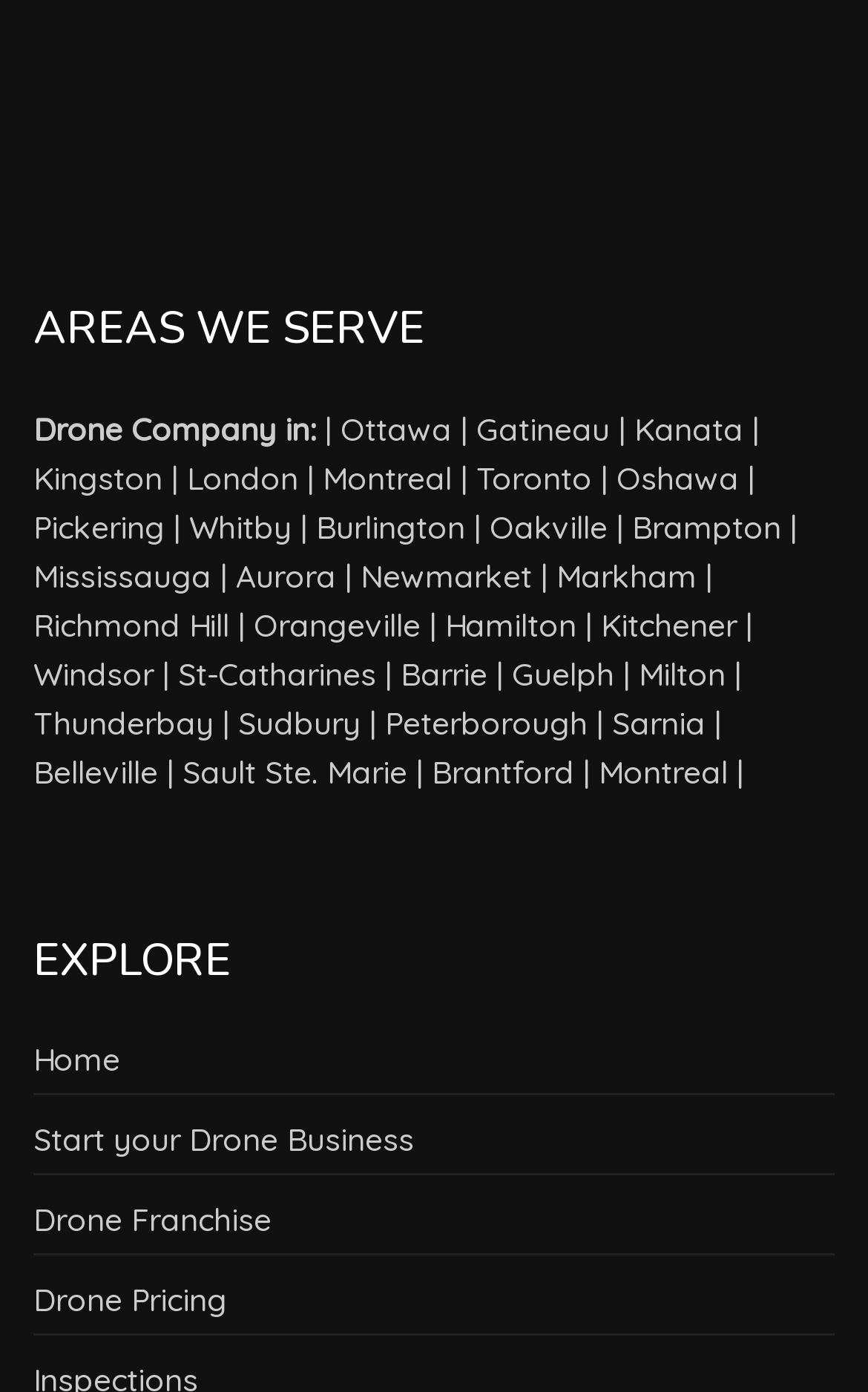What areas does the drone company serve?
Please respond to the question with as much detail as possible.

The webpage lists multiple cities in Canada, including Ottawa, Gatineau, Kanata, Kingston, and many others, indicating that the drone company serves these areas.